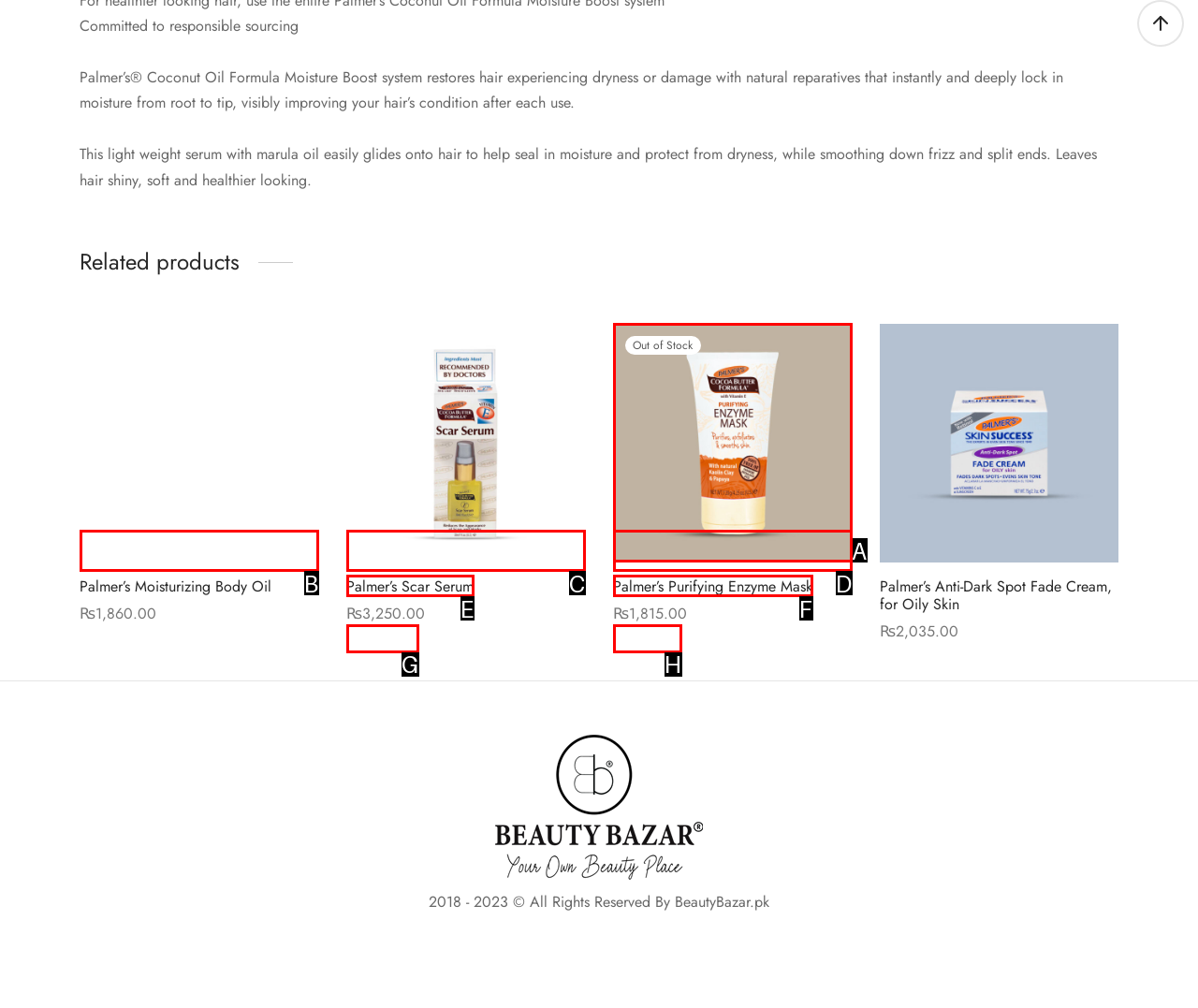Determine the HTML element that aligns with the description: Add to cart
Answer by stating the letter of the appropriate option from the available choices.

G